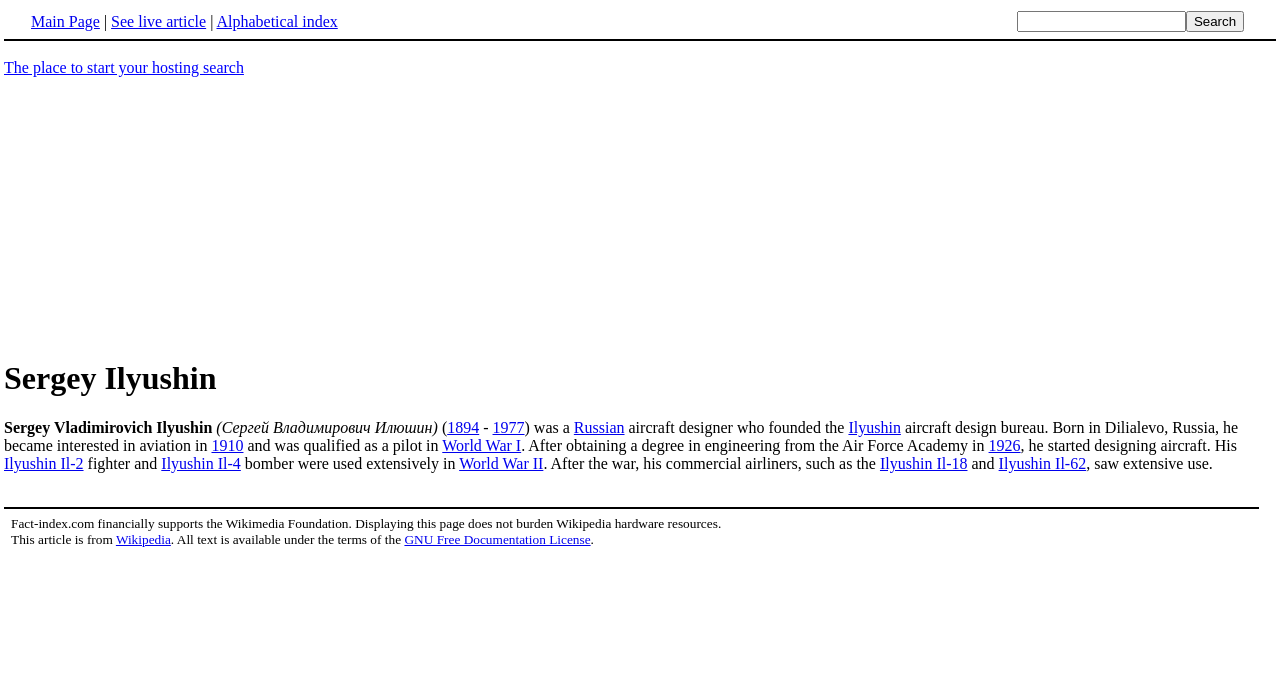Given the description of the UI element: "GNU Free Documentation License", predict the bounding box coordinates in the form of [left, top, right, bottom], with each value being a float between 0 and 1.

[0.316, 0.789, 0.461, 0.811]